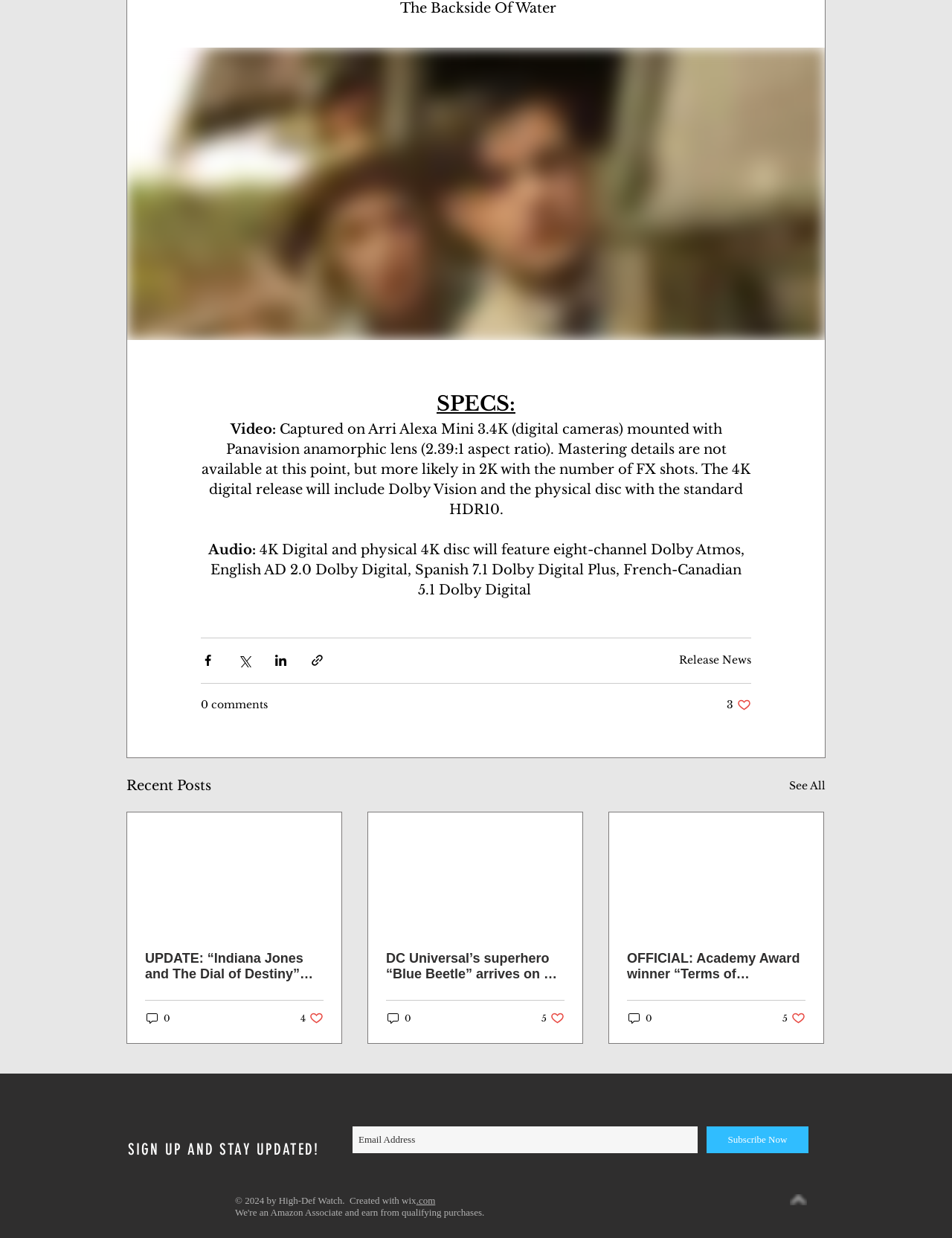Analyze the image and answer the question with as much detail as possible: 
What is the aspect ratio of the video?

The aspect ratio of the video is 2.39:1 which is mentioned in the StaticText element that describes the video specifications.